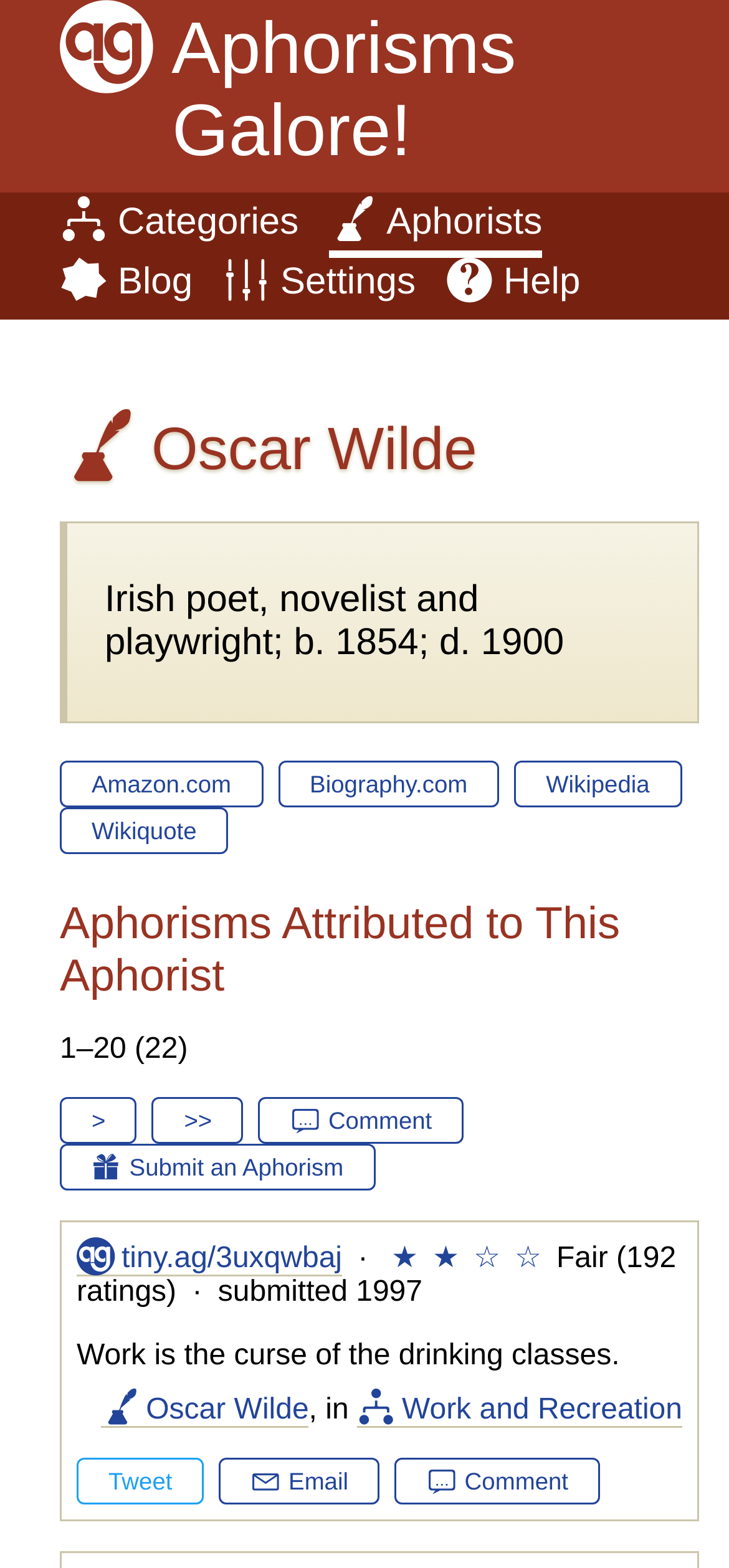How many ways are available to share the aphorism 'Work is the curse of the drinking classes'?
Using the image, answer in one word or phrase.

3